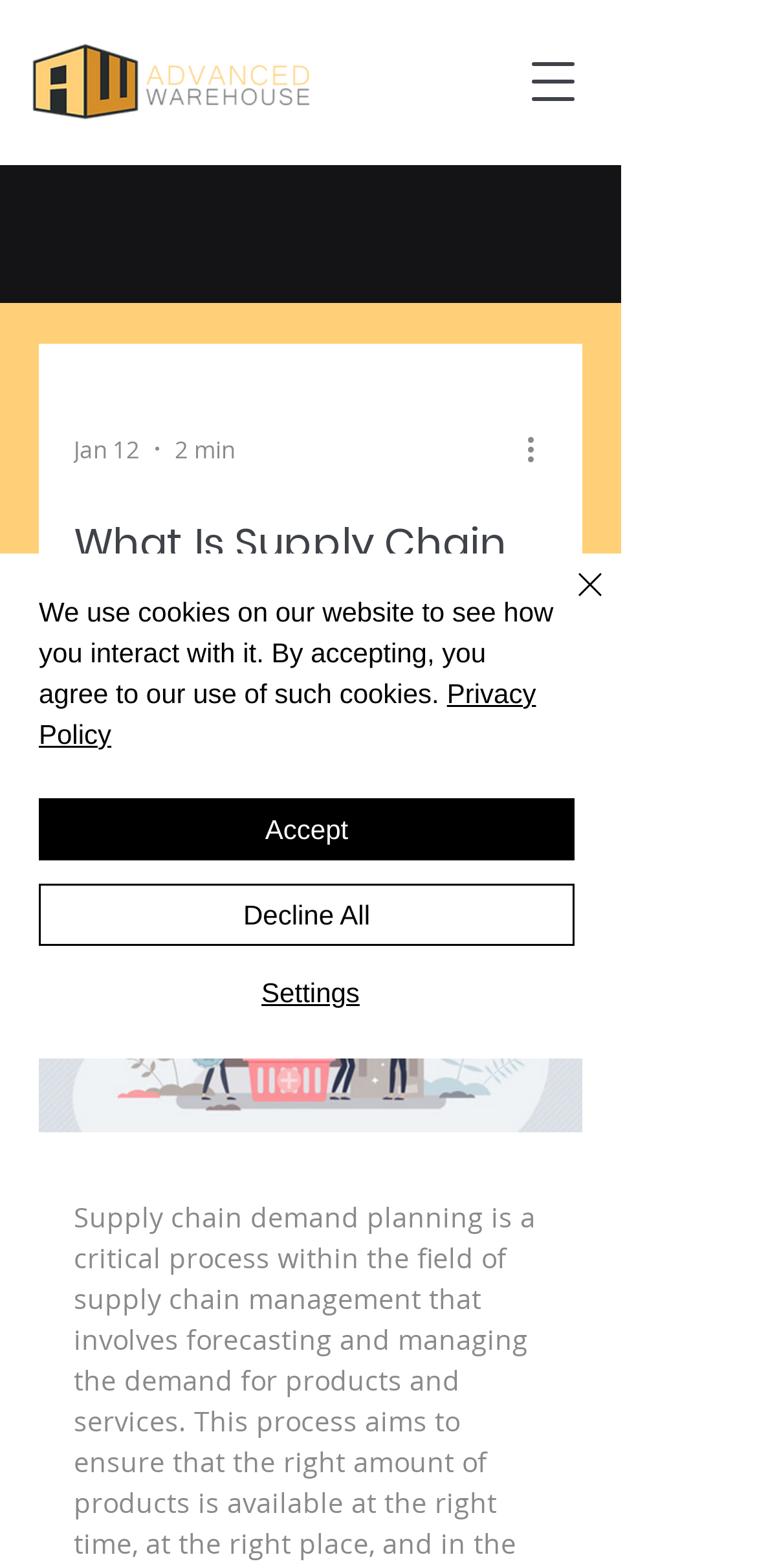Provide the text content of the webpage's main heading.

What Is Supply Chain Demand Planning?